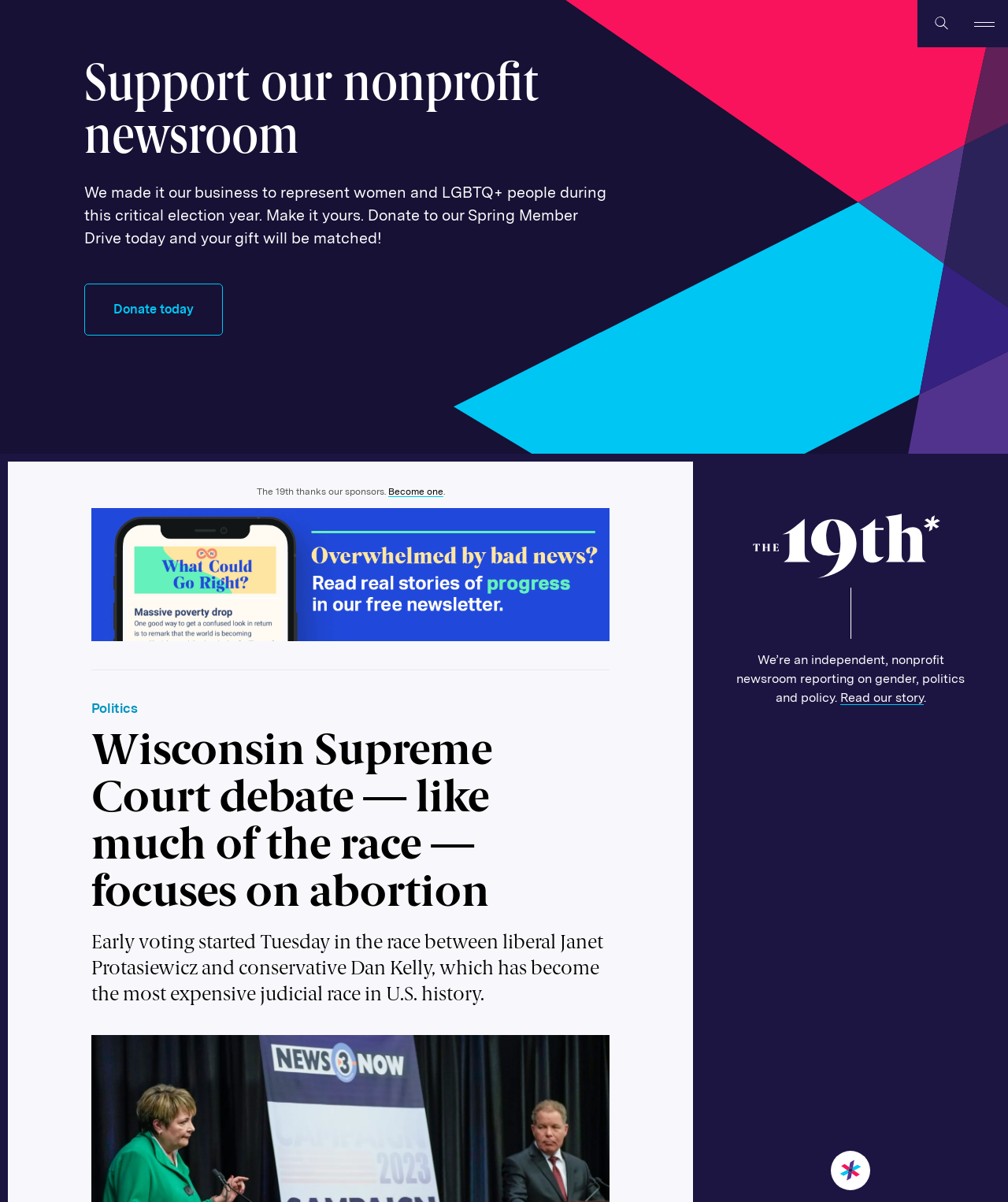Find the bounding box coordinates of the element you need to click on to perform this action: 'Click the 'E-paper' link'. The coordinates should be represented by four float values between 0 and 1, in the format [left, top, right, bottom].

None